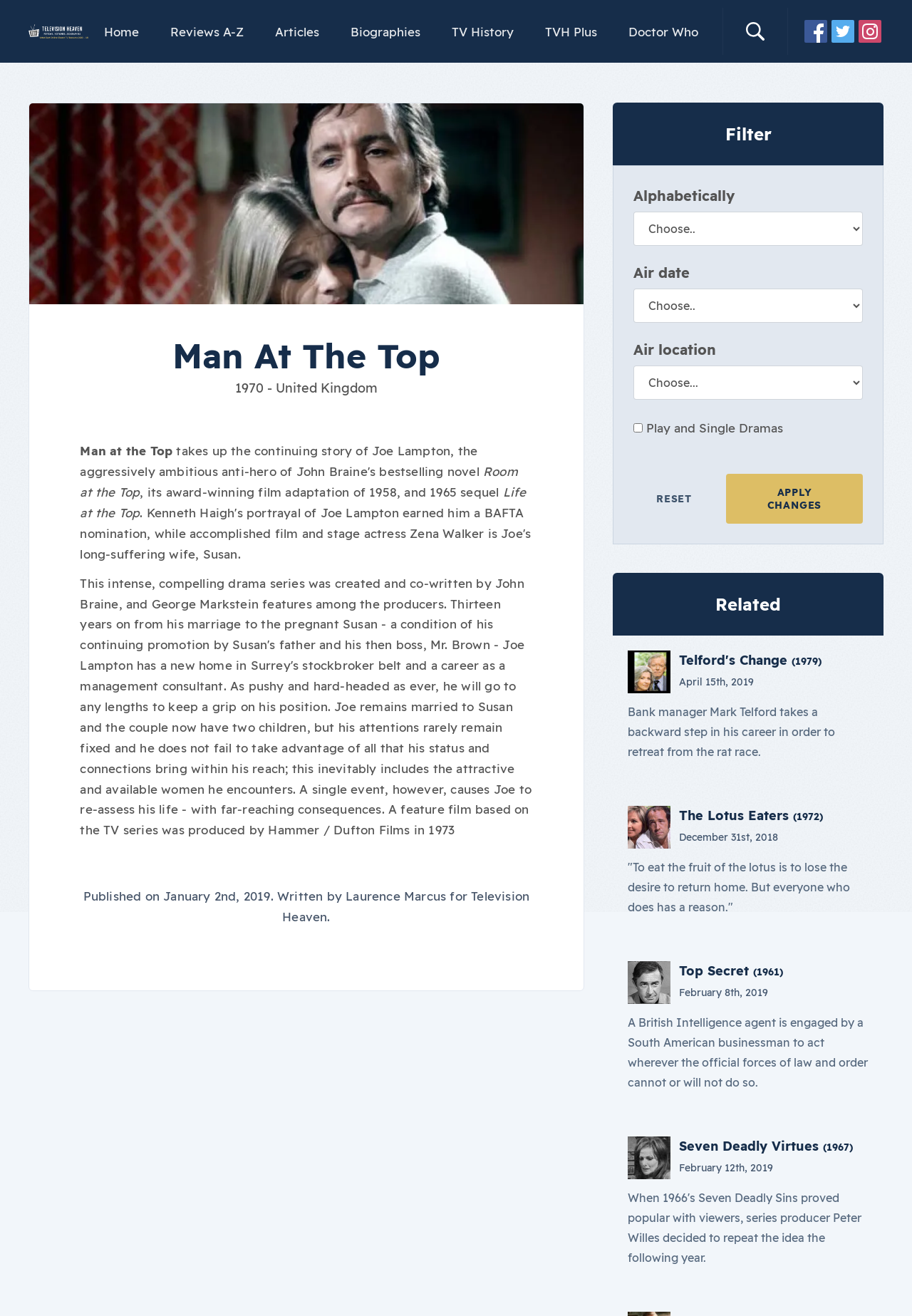What are the filter options for the TV shows?
Based on the content of the image, thoroughly explain and answer the question.

I found the answer by looking at the filter section of the webpage, where it provides options to filter TV shows by Alphabetically, Air date, and Air location.